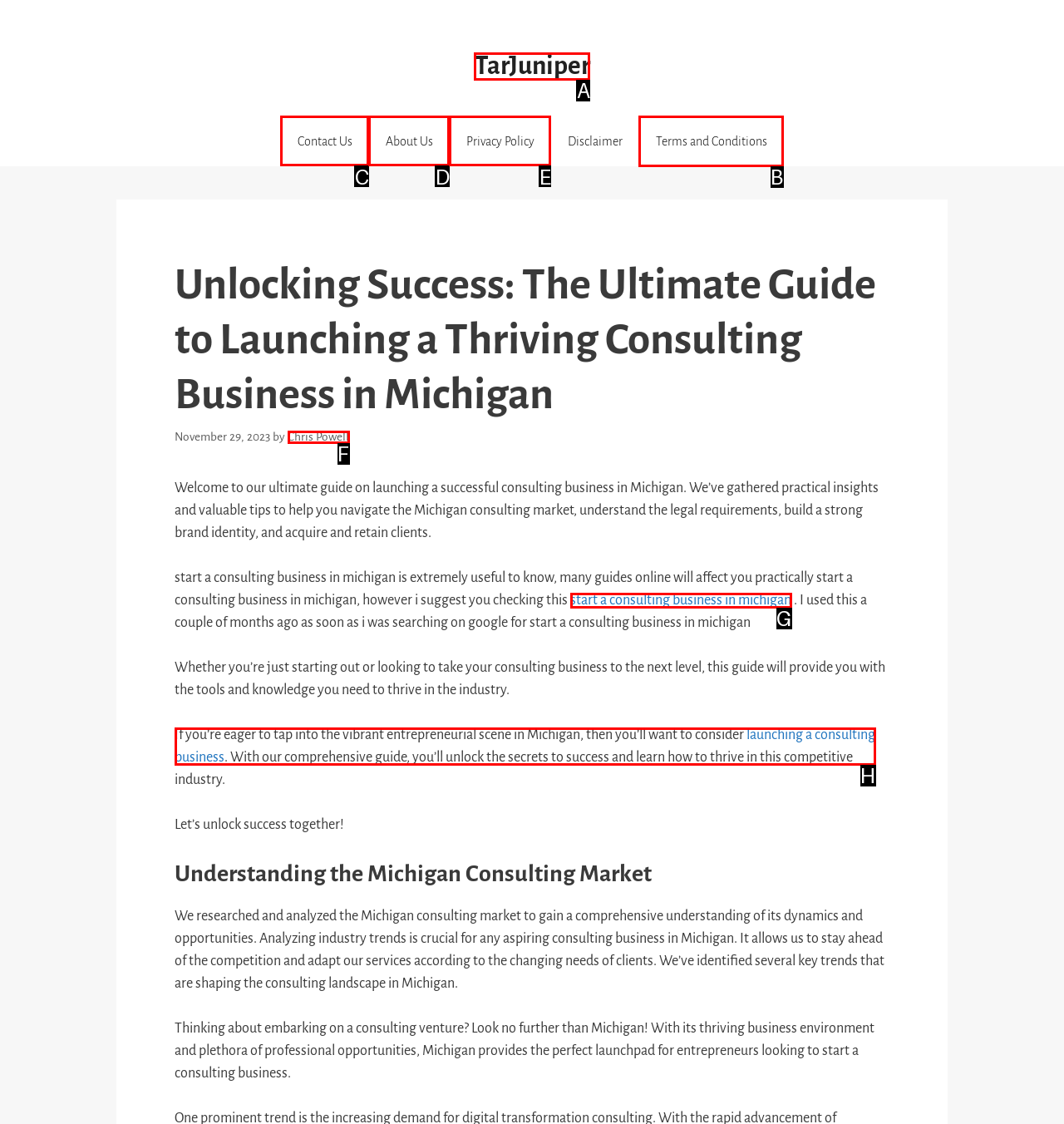Determine which option you need to click to execute the following task: Check the 'Terms and Conditions'. Provide your answer as a single letter.

B